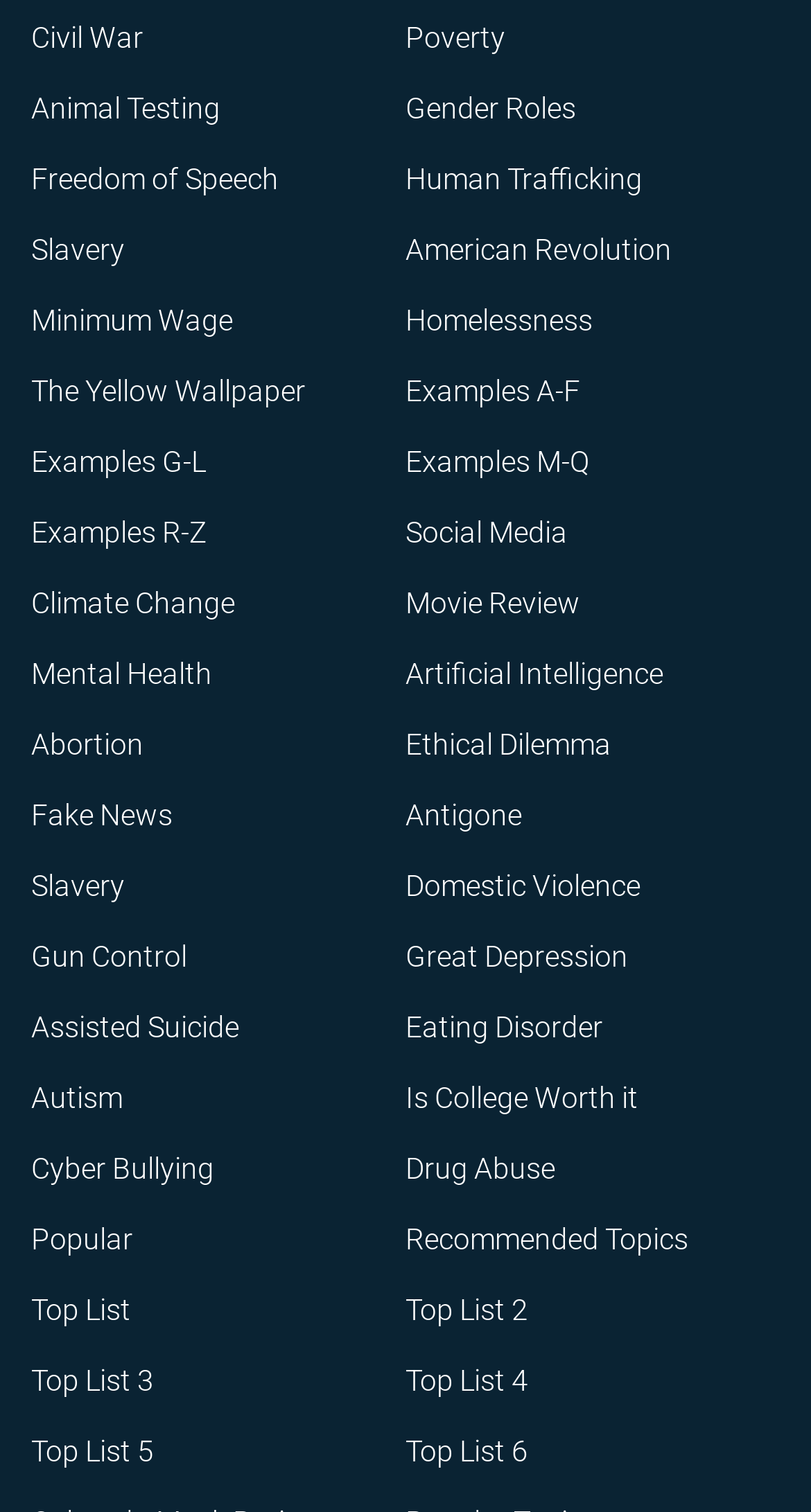Please identify the bounding box coordinates of the element's region that needs to be clicked to fulfill the following instruction: "Explore 'hiking'". The bounding box coordinates should consist of four float numbers between 0 and 1, i.e., [left, top, right, bottom].

None